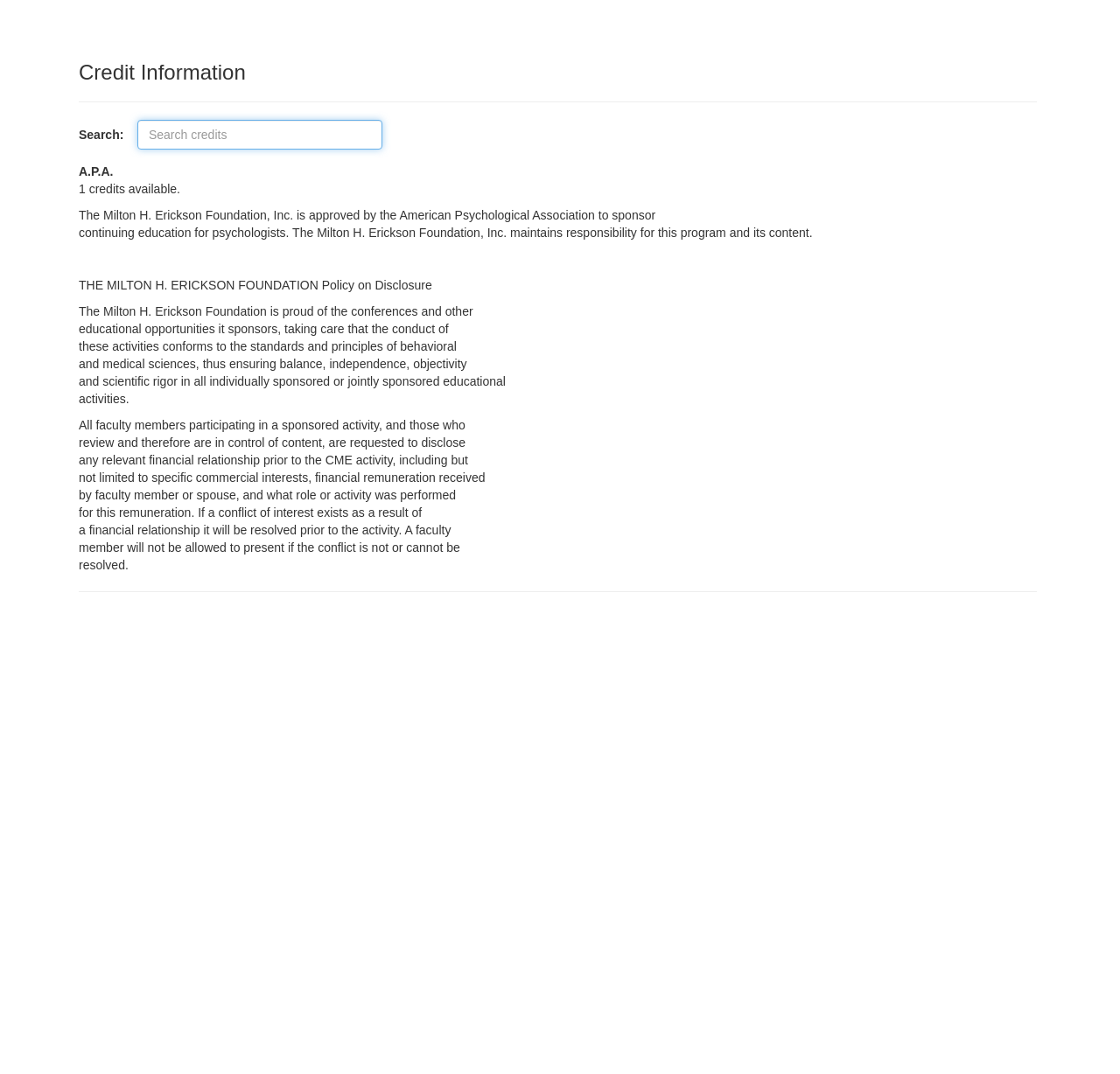Describe all significant elements and features of the webpage.

The webpage appears to be a credit information page, with a heading "Credit Information" at the top. Below the heading, there is a horizontal separator line. 

On the left side, there is a search function with a label "Search: " and a textbox to input search queries, focused on the textbox. 

To the right of the search function, there are several lines of text, including "A.P.A." and "1 credits available." 

Below these elements, there is a block of text that describes the Milton H. Erickson Foundation, Inc., which is approved by the American Psychological Association to sponsor continuing education for psychologists. 

Following this, there are several paragraphs of text that outline the foundation's policy on disclosure, including the conduct of sponsored activities, ensuring balance, independence, objectivity, and scientific rigor. 

The text also explains that faculty members participating in sponsored activities are requested to disclose any relevant financial relationships prior to the activity. 

At the bottom of the page, there is another horizontal separator line.